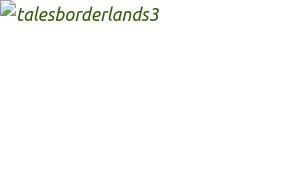Provide a short answer to the following question with just one word or phrase: What is limited in the game?

exploration